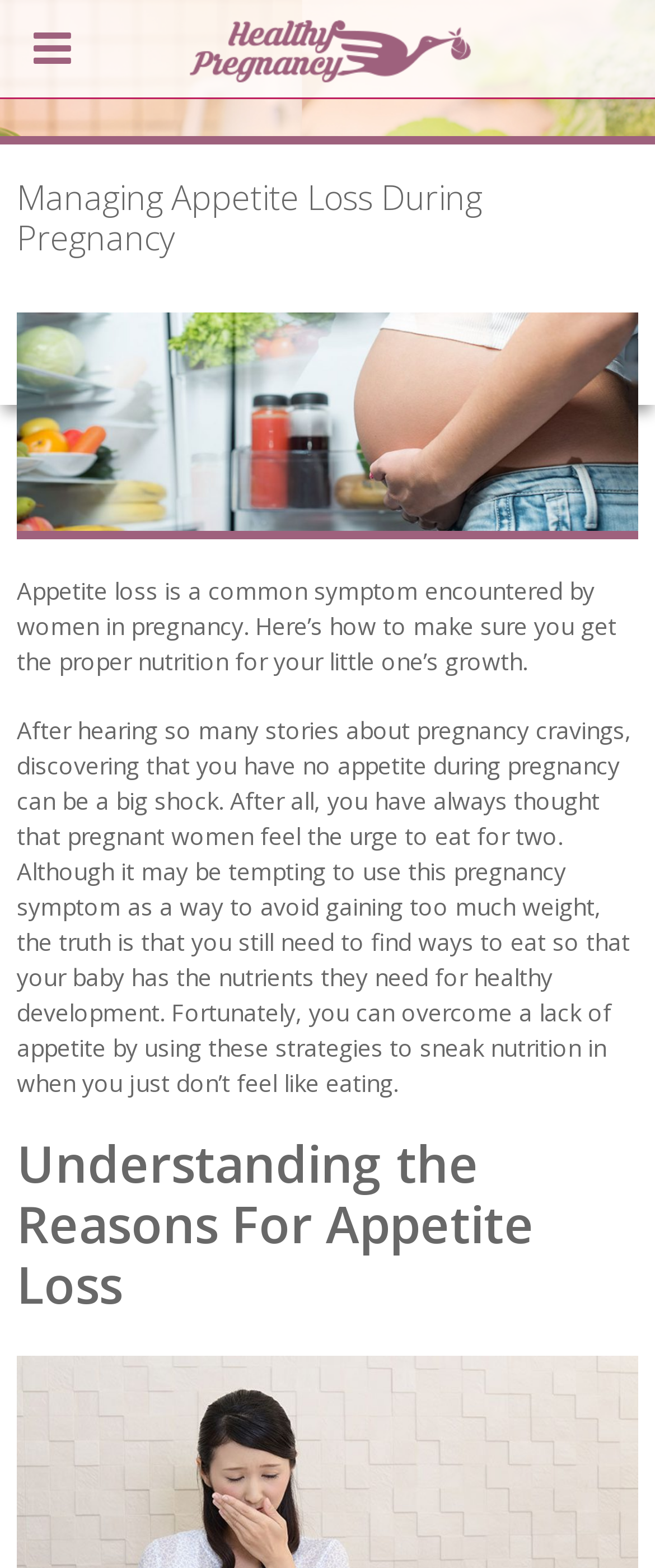Please determine the bounding box of the UI element that matches this description: alt="Healthy Pregnancy Mobile Logo". The coordinates should be given as (top-left x, top-left y, bottom-right x, bottom-right y), with all values between 0 and 1.

[0.276, 0.024, 0.724, 0.062]